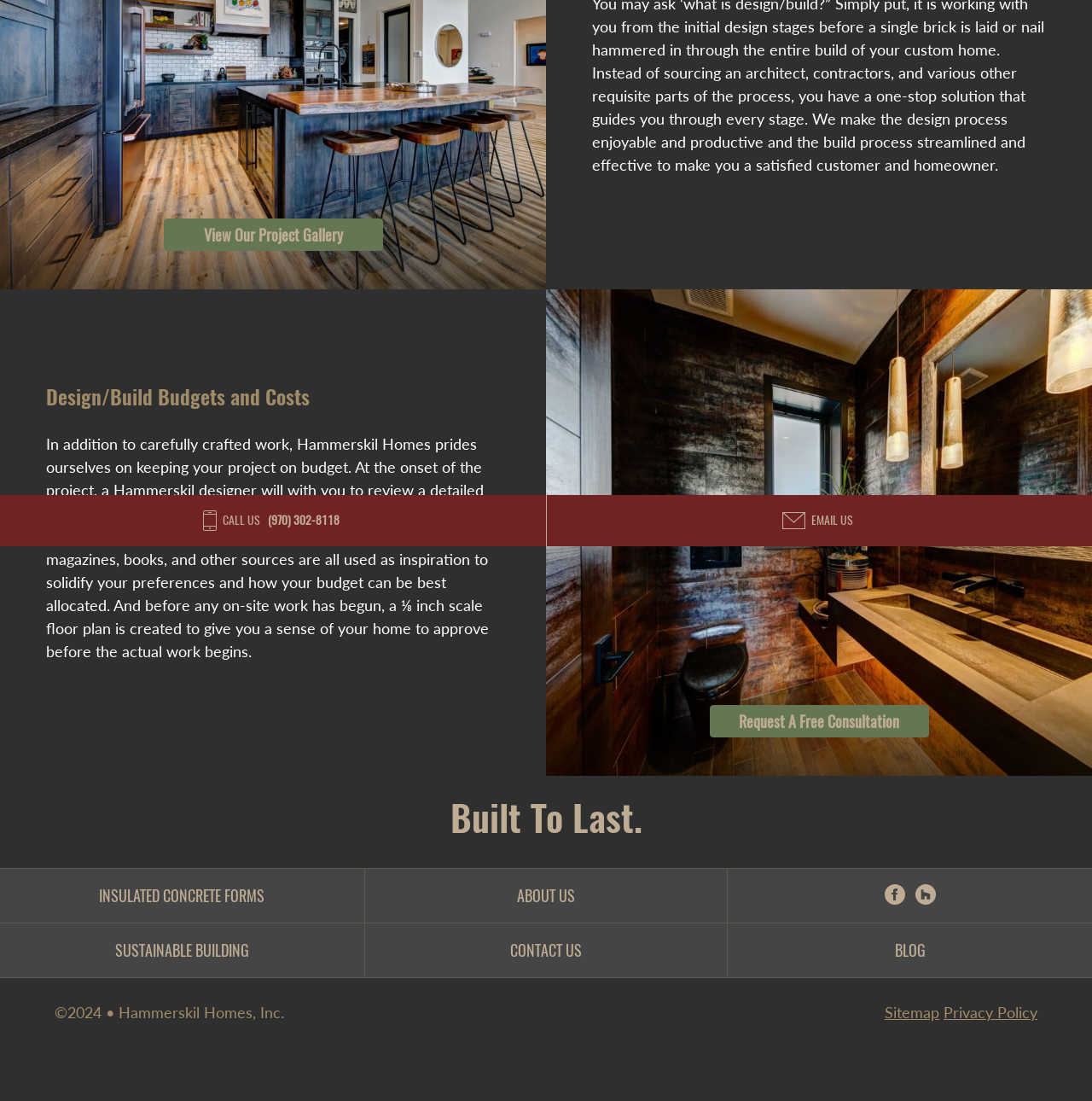Locate and provide the bounding box coordinates for the HTML element that matches this description: "Insulated Concrete Forms".

[0.0, 0.789, 0.333, 0.838]